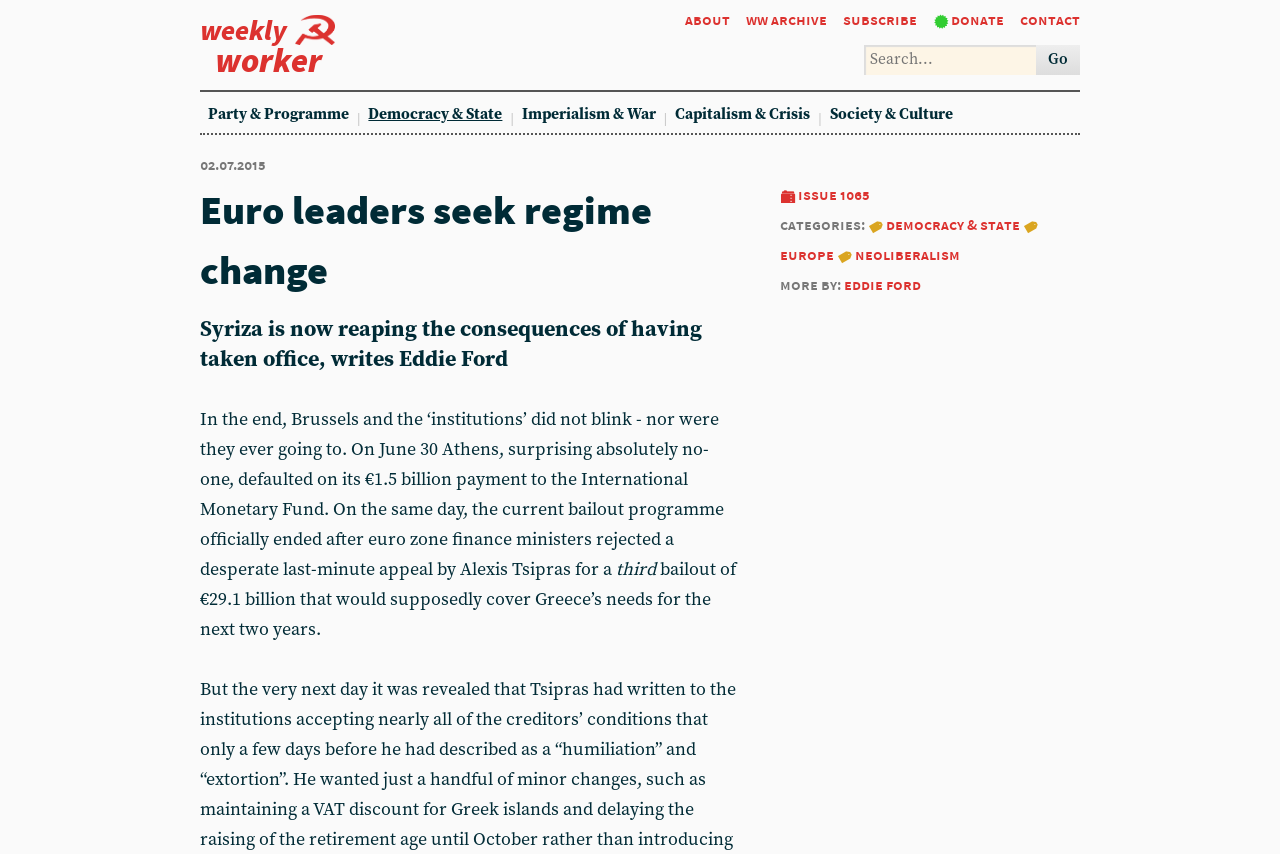Using a single word or phrase, answer the following question: 
What is the author of the article?

Eddie Ford